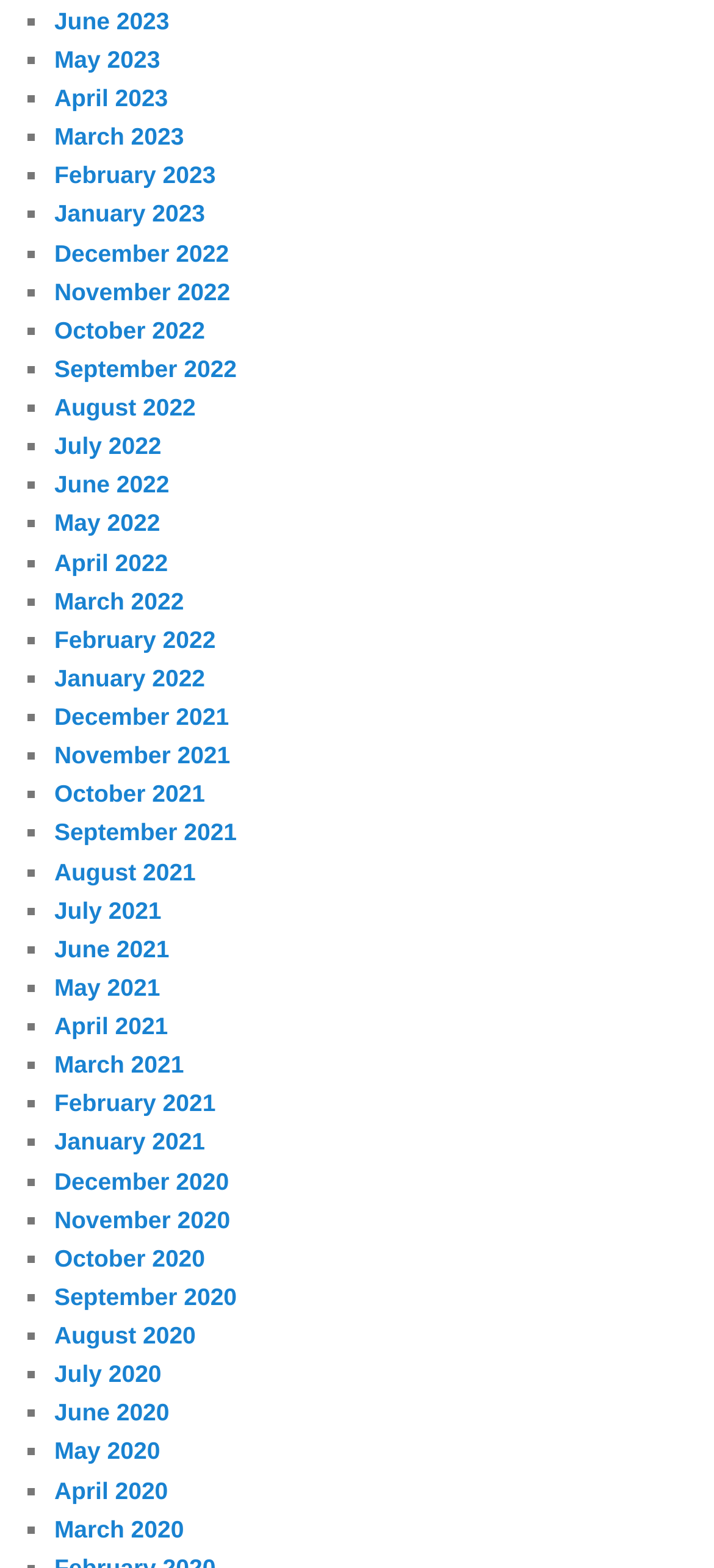Utilize the details in the image to give a detailed response to the question: What is the pattern of the list?

By examining the list of links, I found that the pattern of the list is a chronological list of monthly archives, with each month listed in descending order from most recent to oldest.